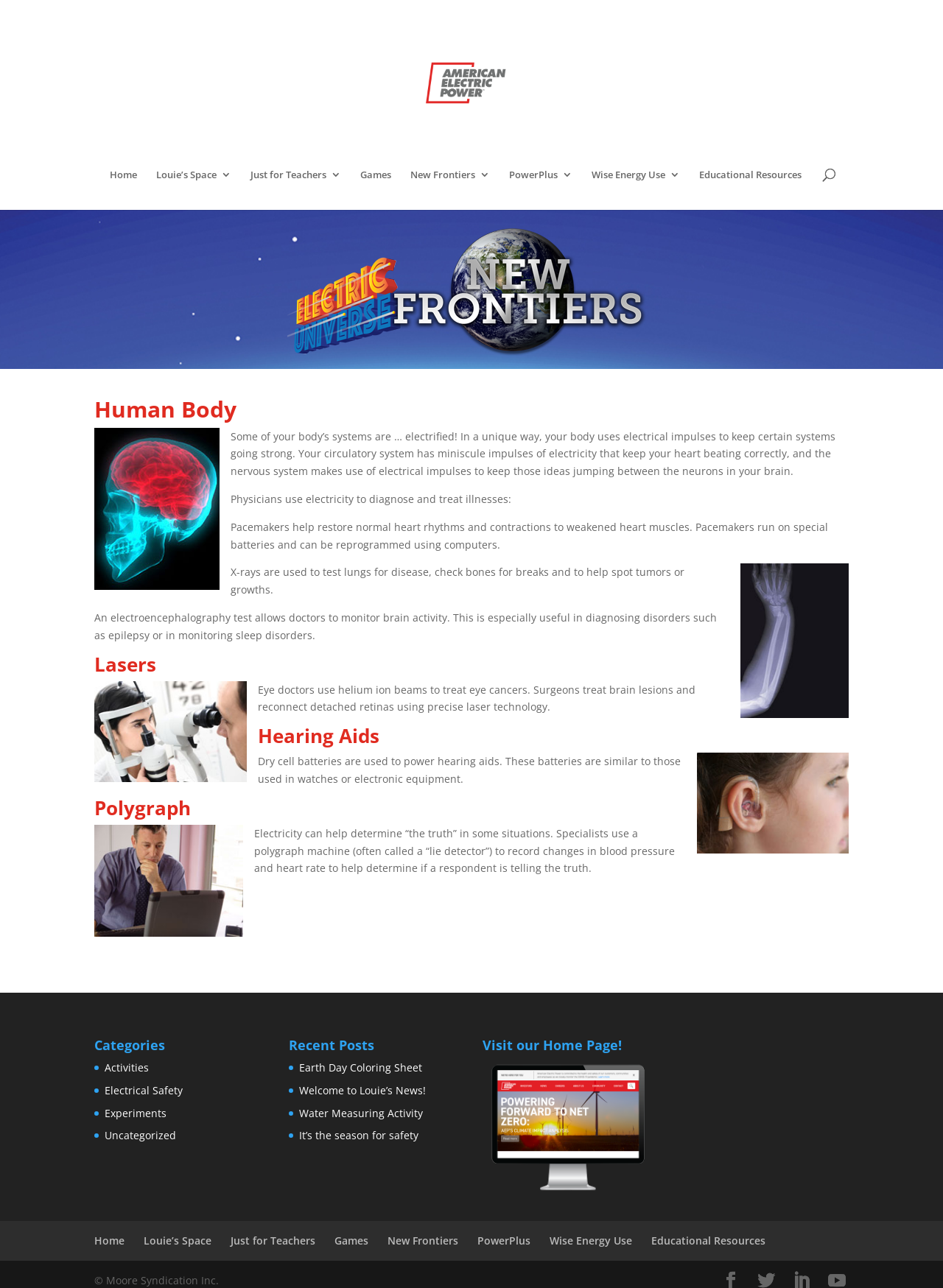Give a detailed account of the webpage's layout and content.

The webpage is about the human body and its connection to the electric universe. At the top, there is a navigation menu with links to "Home", "Louie's Space 3", "Just for Teachers 3", "Games", "New Frontiers 3", "PowerPlus 3", "Wise Energy Use 3", and "Educational Resources". Below the navigation menu, there is a search bar with a button and a text input field.

The main content of the webpage is divided into sections. The first section has a heading "Human Body" and features an image of a human brain. The text explains how the human body uses electrical impulses to function, including the circulatory and nervous systems. There are also images of an x-ray and an electroencephalography test.

The next section is about lasers, with an image of an eye exam and text explaining how lasers are used in eye surgery. The following section is about hearing aids, with an image of a hearing aid and text explaining how they work.

The next section is about polygraph machines, with an image of a lie detector test and text explaining how they are used to determine the truth. Below these sections, there are headings for "Categories", "Recent Posts", and "Visit our Home Page!" with links to various pages and articles.

At the very bottom of the webpage, there are links to the home page, Louie's Space, Just for Teachers, Games, New Frontiers, PowerPlus, Wise Energy Use, and Educational Resources. There is also a copyright notice at the very bottom.